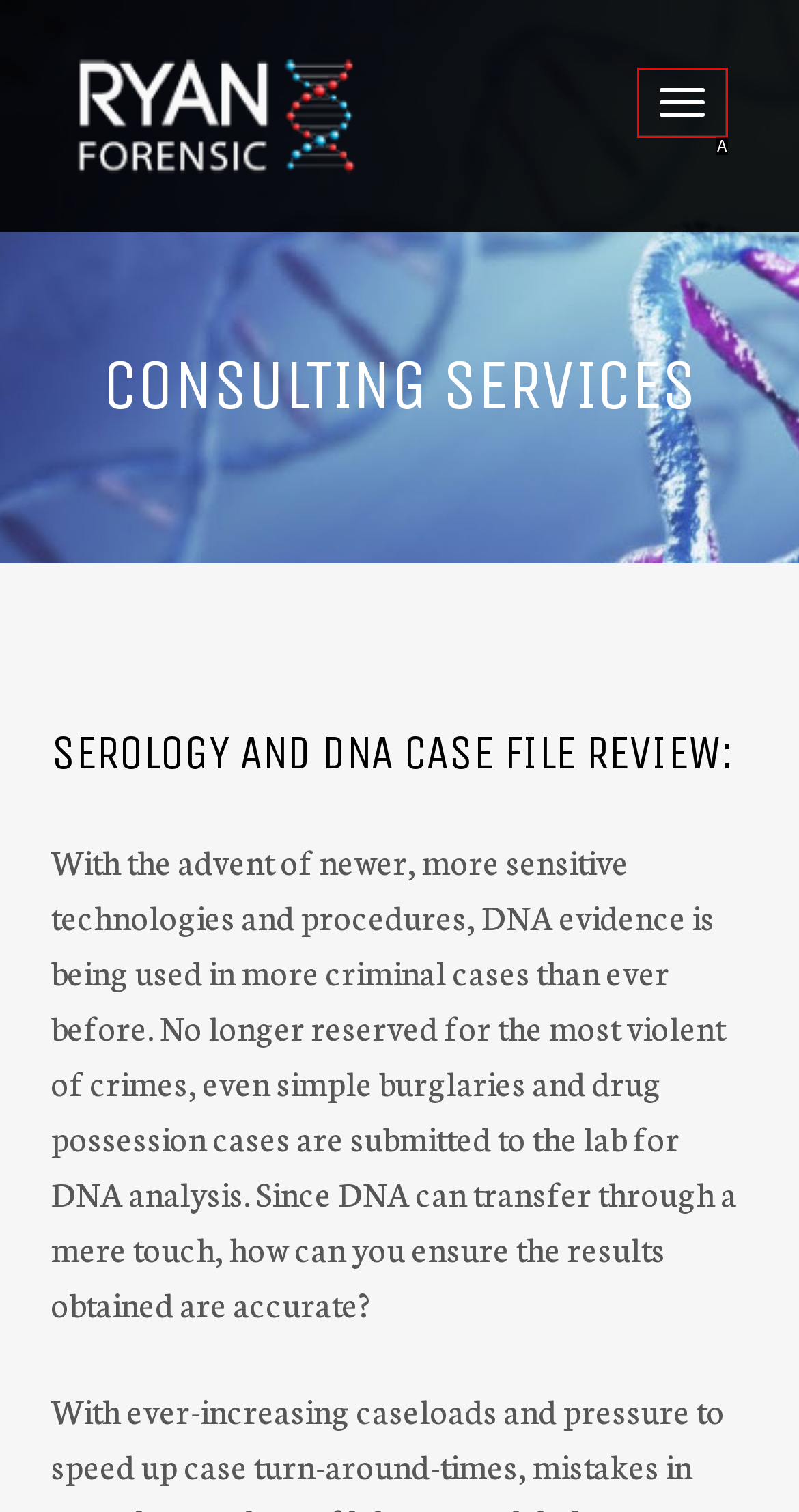Identify which HTML element matches the description: Toggle navigation. Answer with the correct option's letter.

A